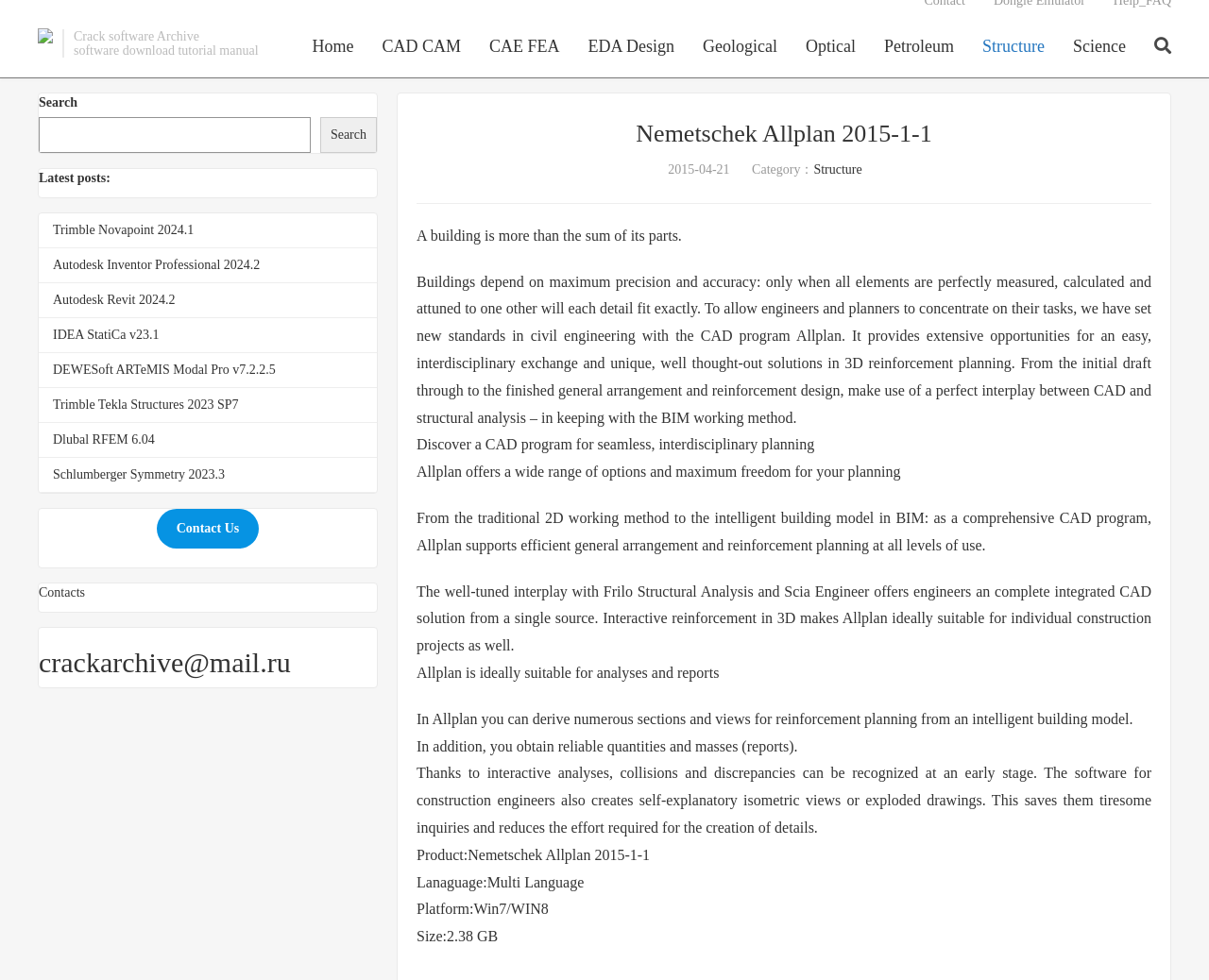Determine the bounding box coordinates of the UI element described below. Use the format (top-left x, top-left y, bottom-right x, bottom-right y) with floating point numbers between 0 and 1: parent_node: Search name="s"

[0.032, 0.146, 0.257, 0.183]